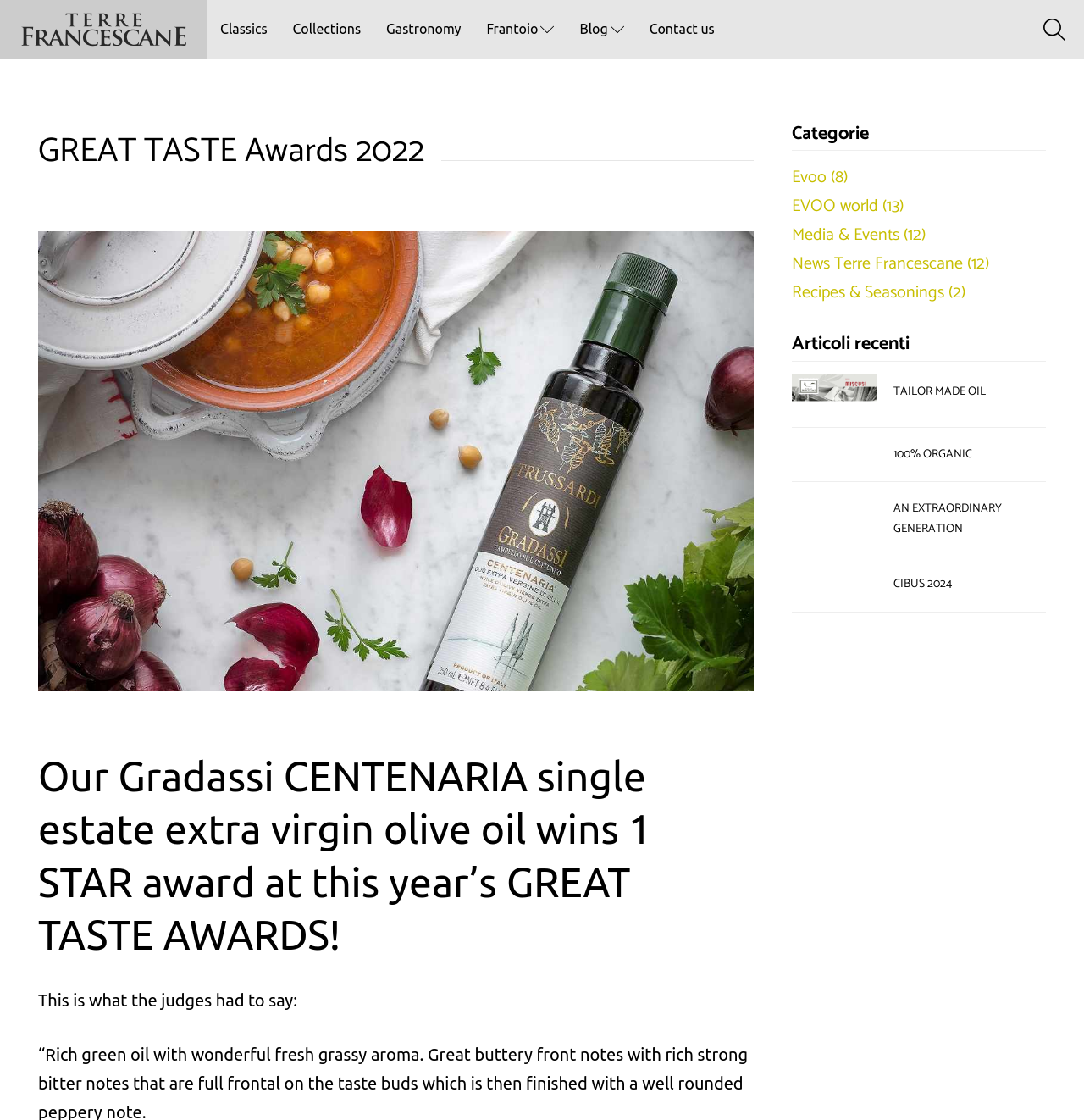Please identify the bounding box coordinates of the element on the webpage that should be clicked to follow this instruction: "Contact us". The bounding box coordinates should be given as four float numbers between 0 and 1, formatted as [left, top, right, bottom].

[0.599, 0.016, 0.659, 0.037]